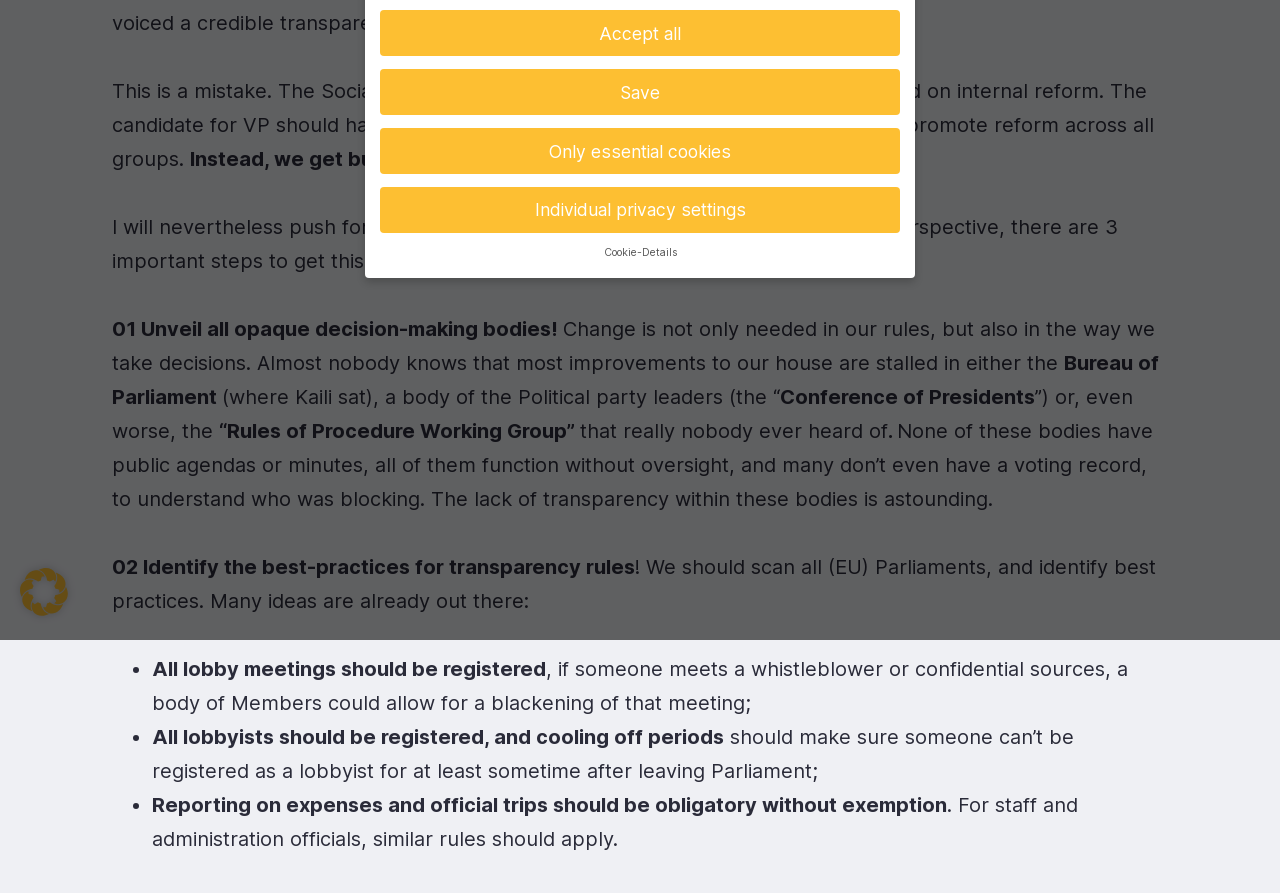Predict the bounding box coordinates of the UI element that matches this description: "Accept all". The coordinates should be in the format [left, top, right, bottom] with each value between 0 and 1.

[0.297, 0.41, 0.381, 0.455]